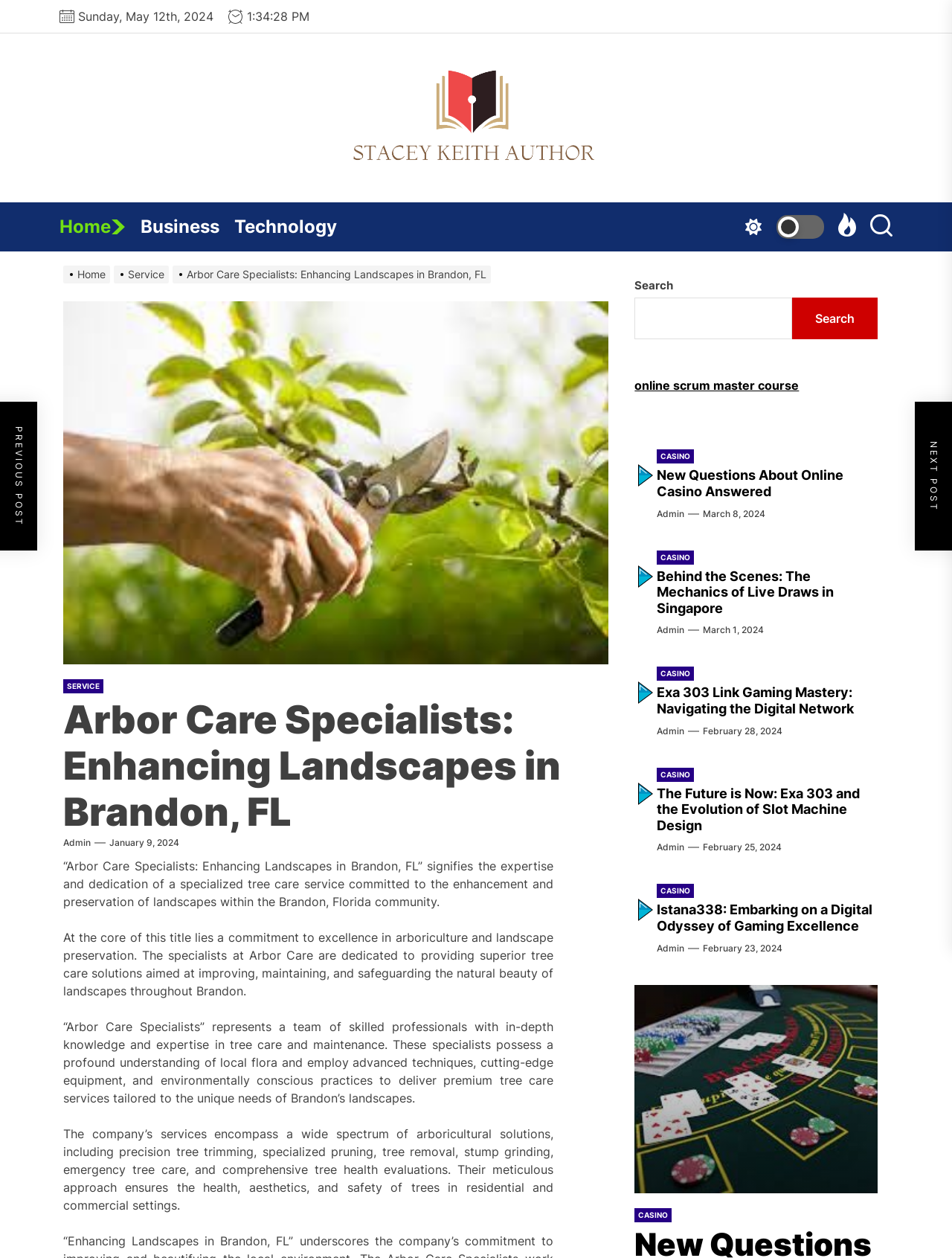Identify the bounding box coordinates of the part that should be clicked to carry out this instruction: "Search for something".

[0.667, 0.221, 0.922, 0.27]